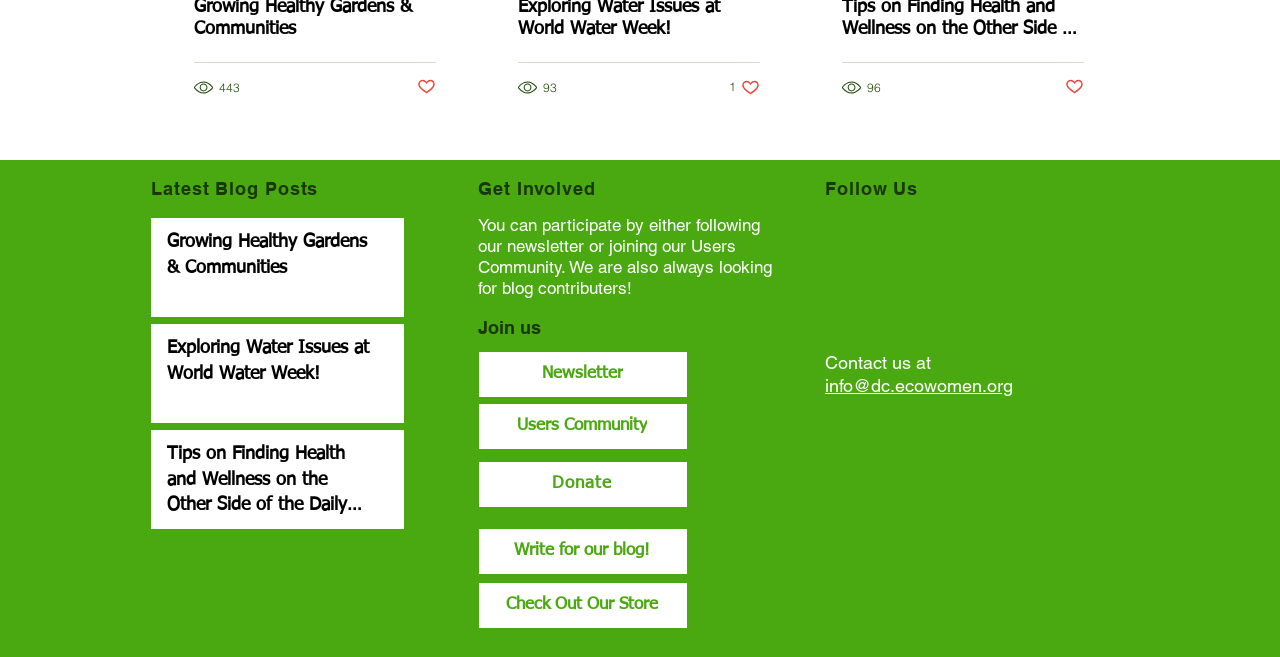Can you find the bounding box coordinates for the element to click on to achieve the instruction: "Check out the 'Users Community'"?

[0.373, 0.613, 0.538, 0.684]